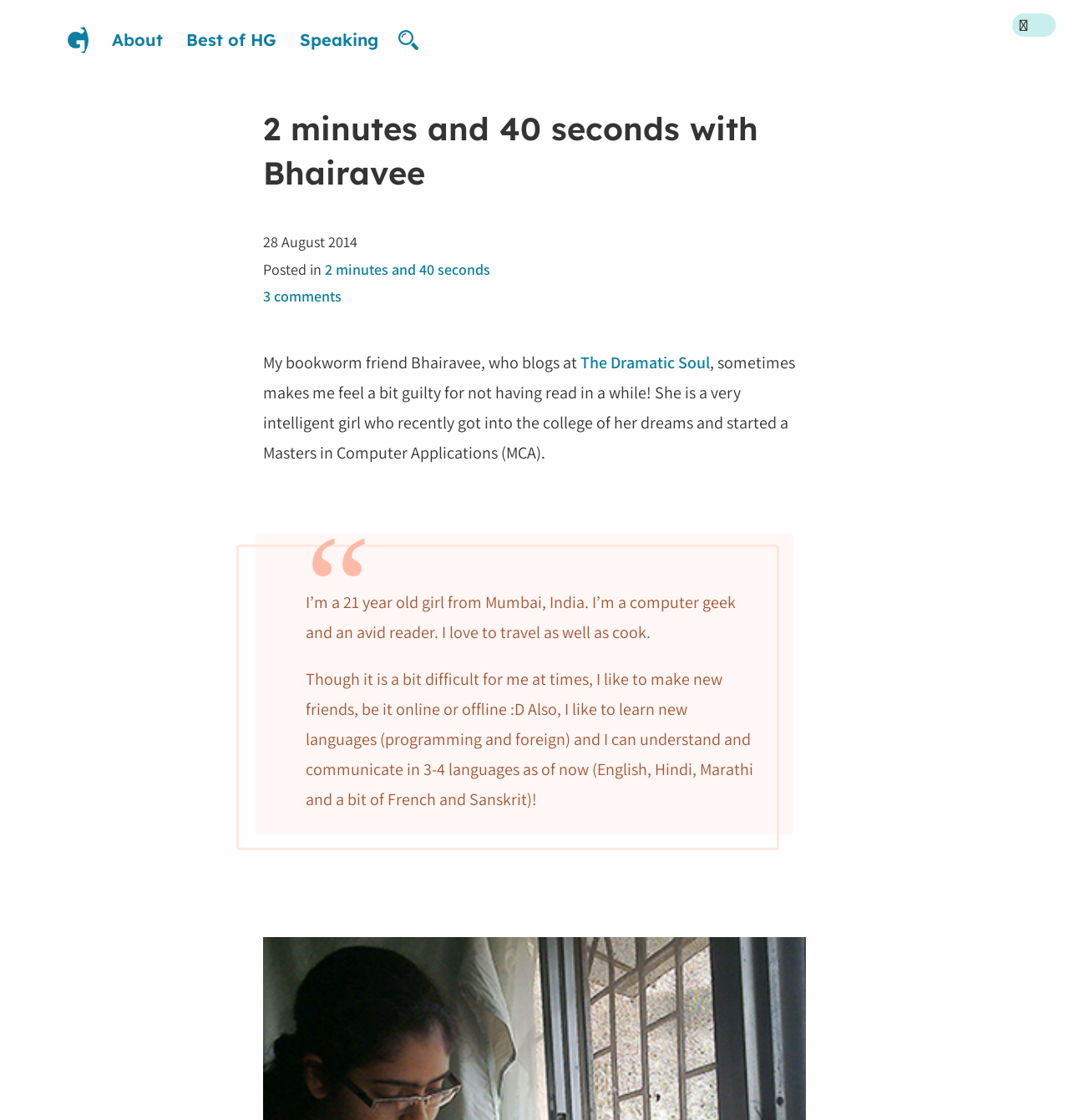Identify the bounding box coordinates of the clickable region required to complete the instruction: "Visit The Dramatic Soul". The coordinates should be given as four float numbers within the range of 0 and 1, i.e., [left, top, right, bottom].

[0.543, 0.314, 0.664, 0.333]